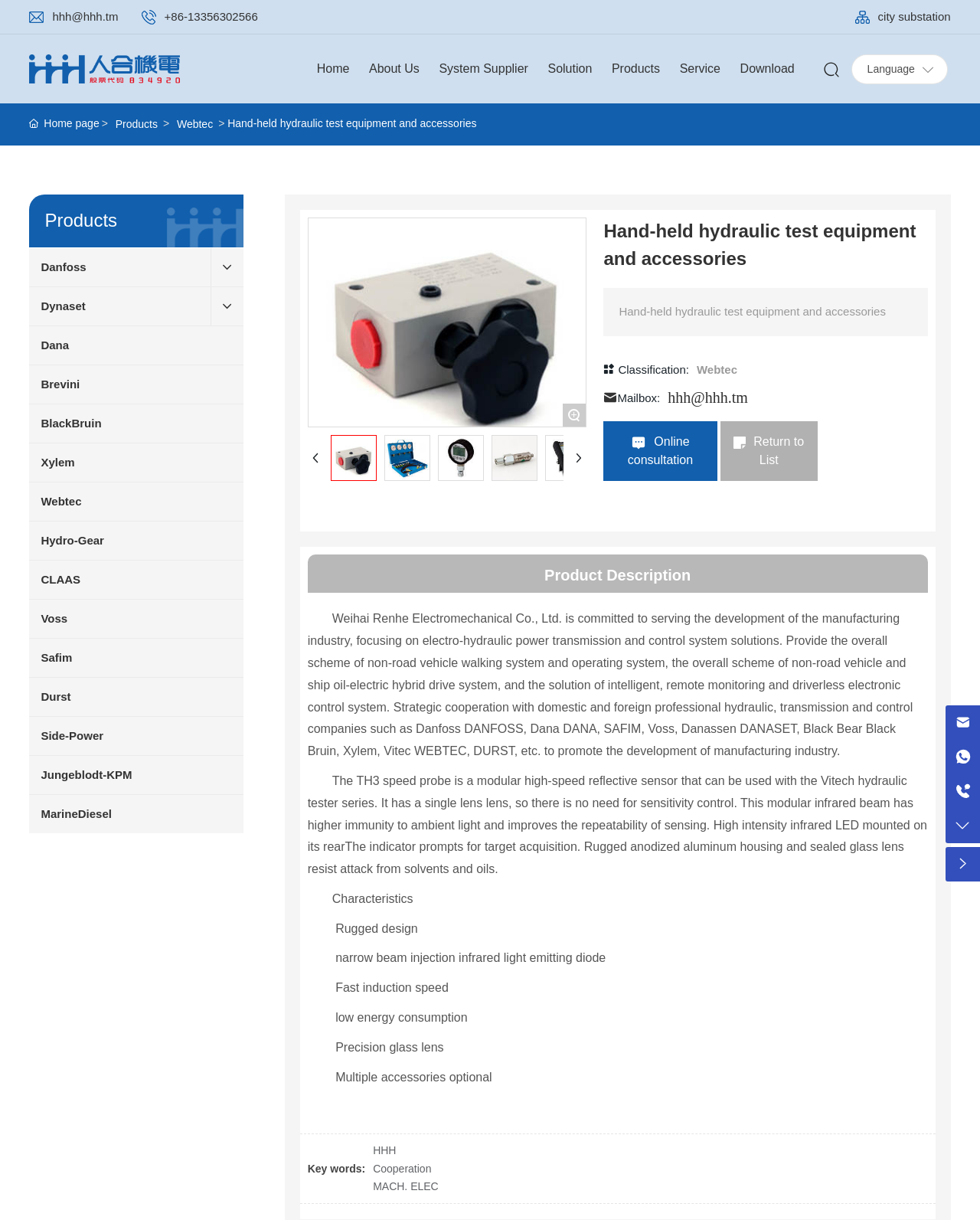Please find the bounding box coordinates of the element that needs to be clicked to perform the following instruction: "Click the 'Return to List' link". The bounding box coordinates should be four float numbers between 0 and 1, represented as [left, top, right, bottom].

[0.735, 0.345, 0.834, 0.394]